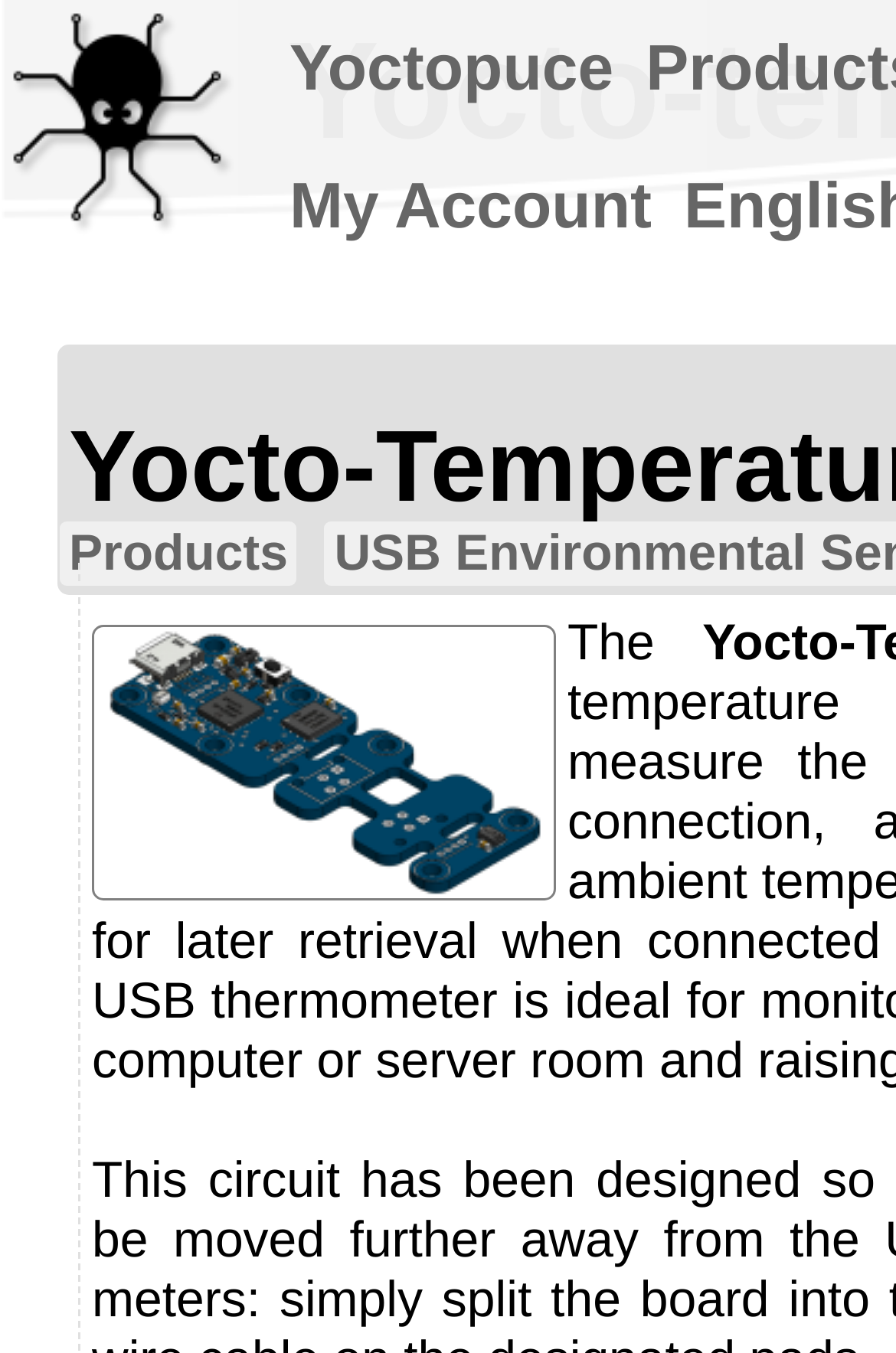Using the elements shown in the image, answer the question comprehensively: How many main navigation links are there?

There are three main navigation links on the webpage: 'Products', 'Yoctopuce', and 'My Account'. These links are located at the top of the webpage and are easily accessible.